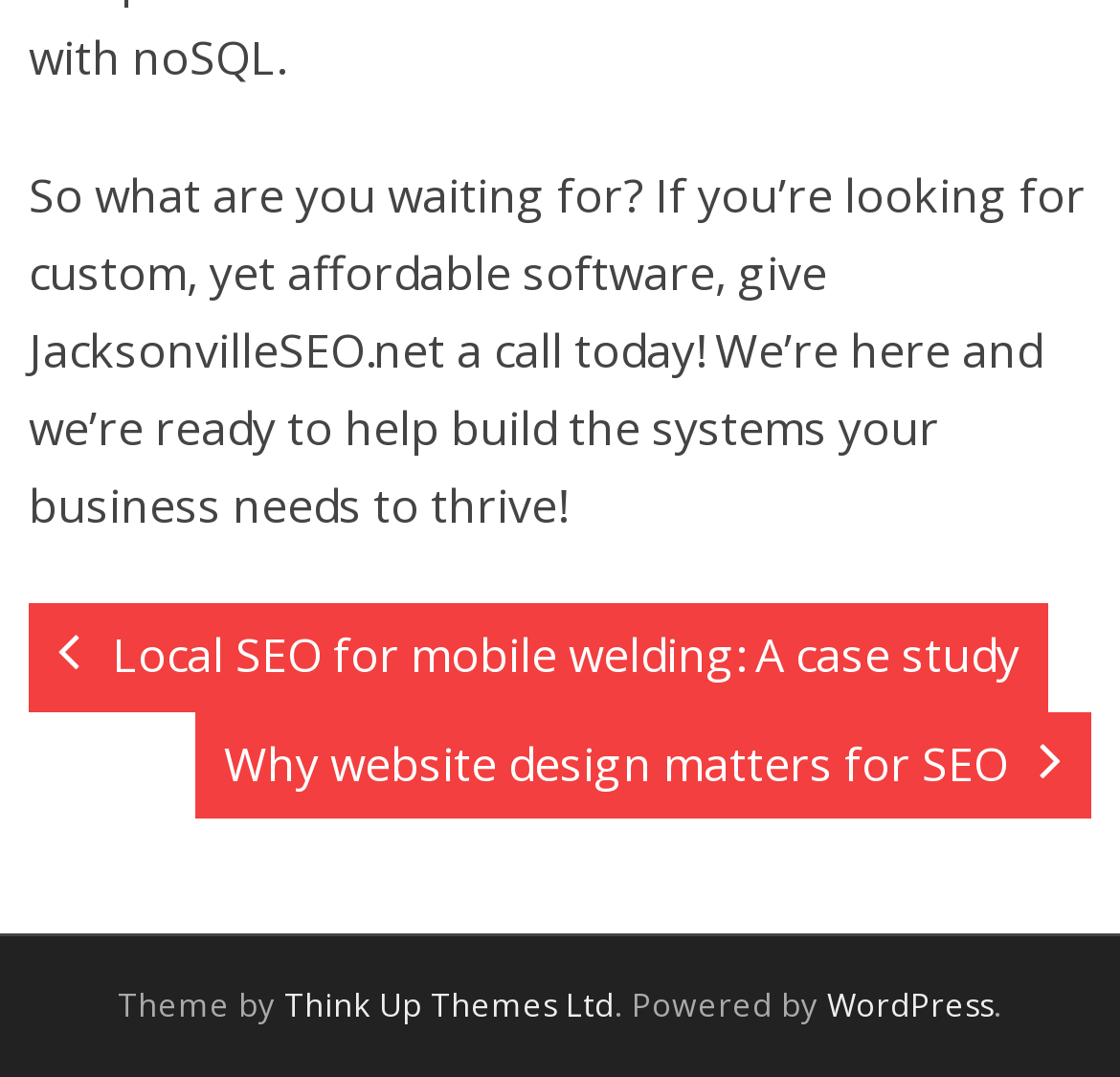Extract the bounding box coordinates for the UI element described as: "Think Up Themes Ltd".

[0.254, 0.912, 0.549, 0.952]